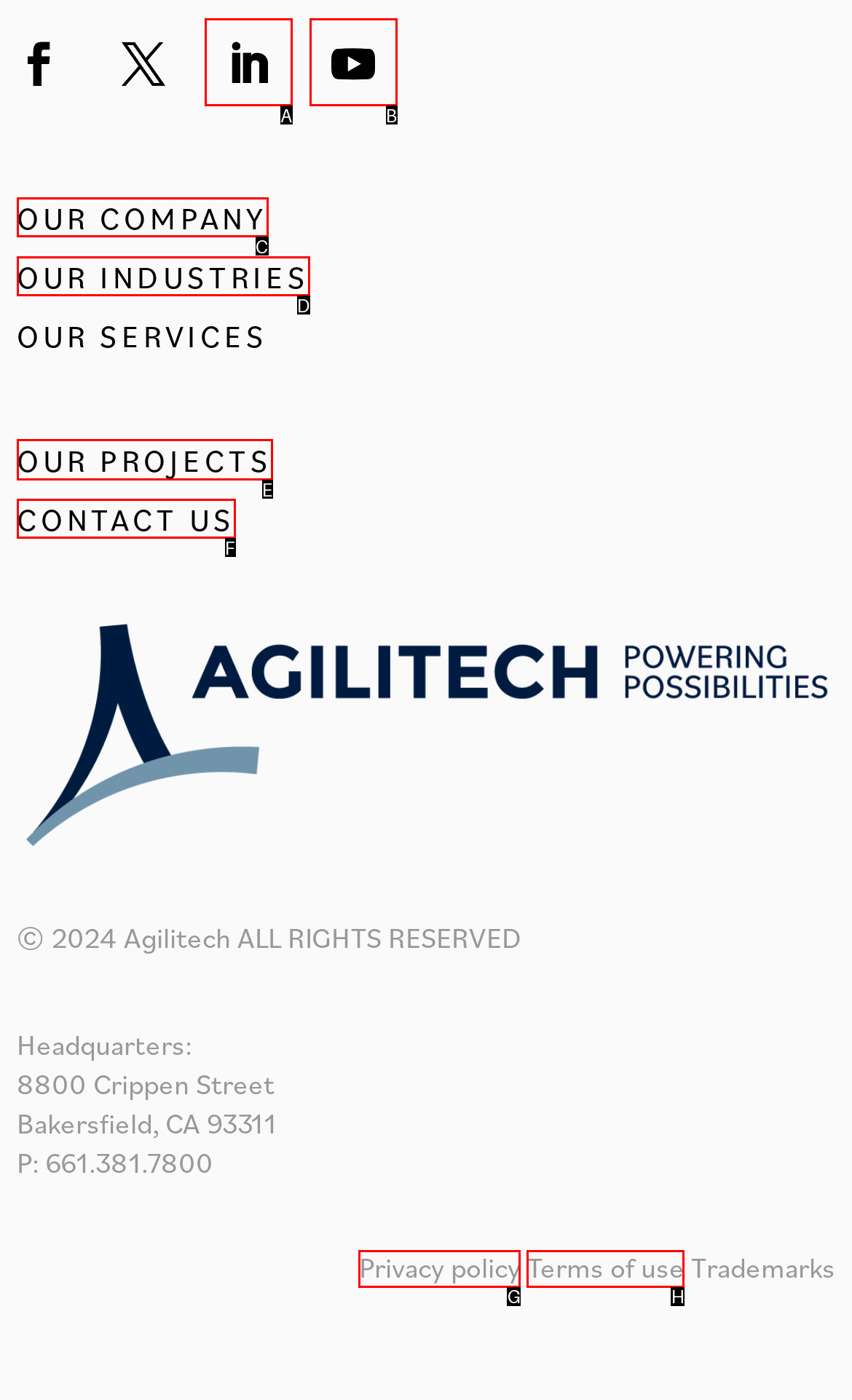Specify which HTML element I should click to complete this instruction: View OUR PROJECTS Answer with the letter of the relevant option.

E